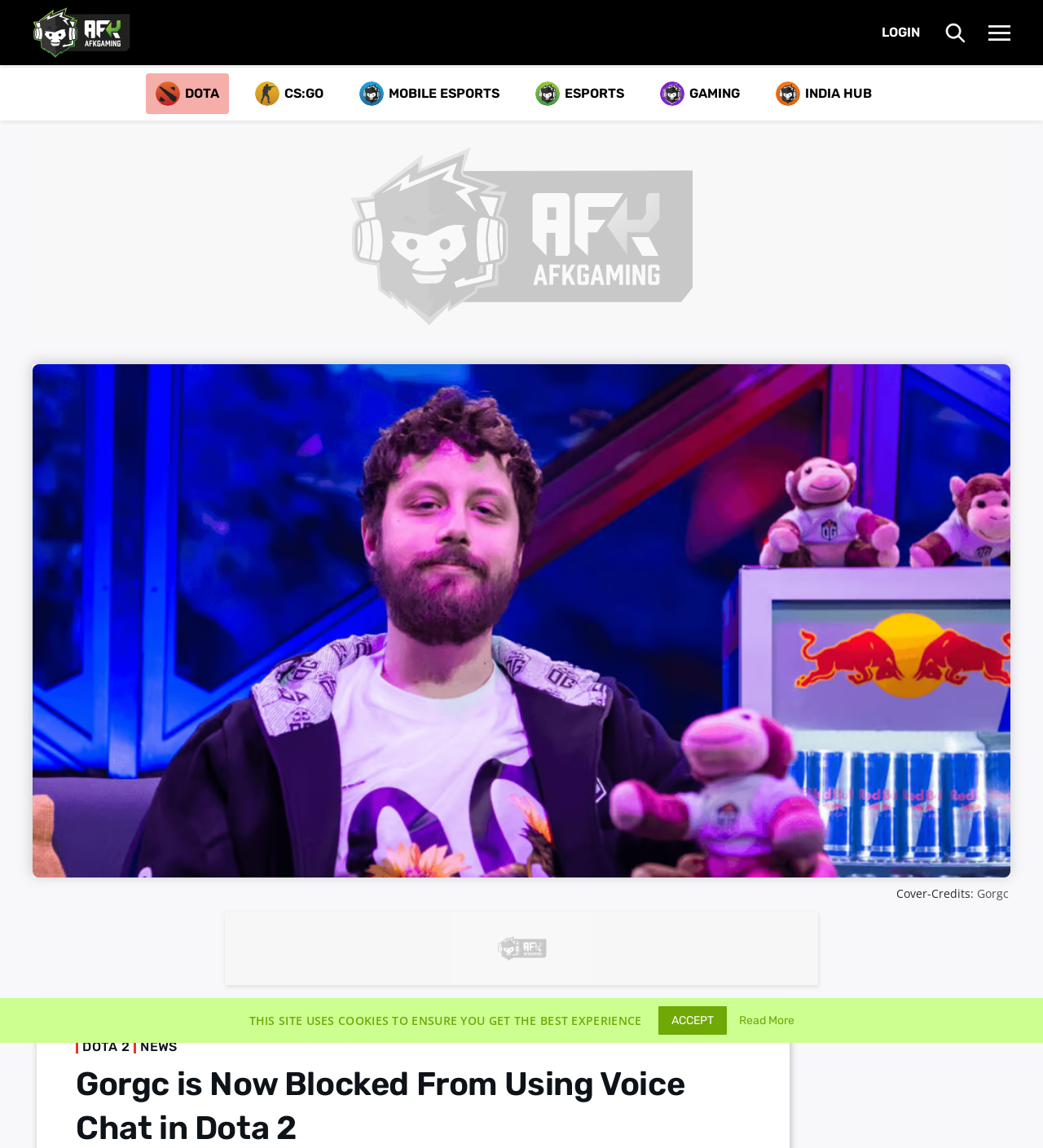Identify the bounding box coordinates for the UI element described as follows: ESPORTS. Use the format (top-left x, top-left y, bottom-right x, bottom-right y) and ensure all values are floating point numbers between 0 and 1.

[0.504, 0.064, 0.607, 0.099]